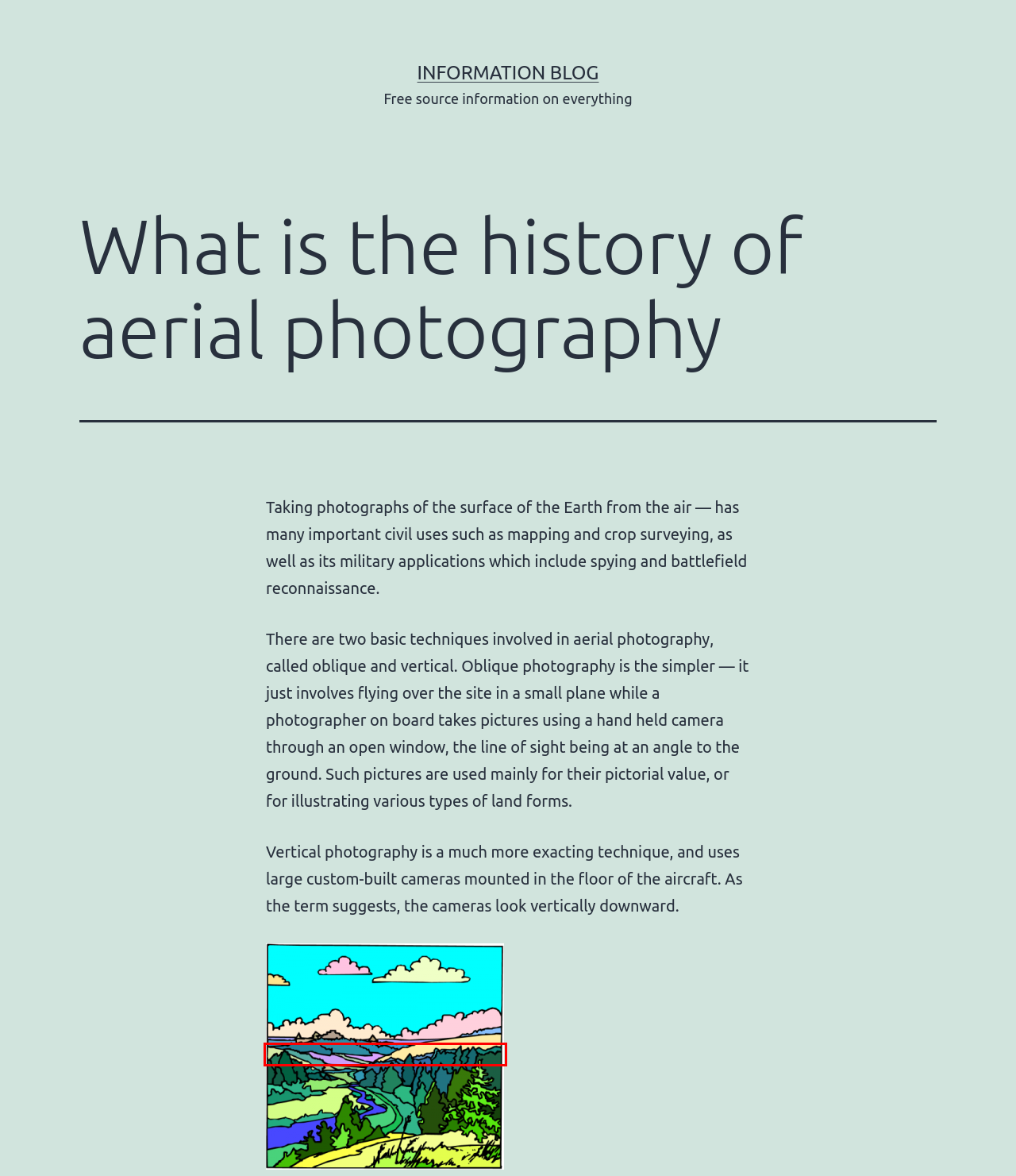You are provided with a screenshot of a webpage where a red rectangle bounding box surrounds an element. Choose the description that best matches the new webpage after clicking the element in the red bounding box. Here are the choices:
A. Recipes – Information Blog
B. Meat Recipes – Information Blog
C. Entertainment – Information Blog
D. Health – Information Blog
E. Home3 – Information Blog
F. Information Blog – Free source information on everything
G. What is the history of aerial photography photo – Information Blog
H. 2006 NFL Draft – Information Blog

G